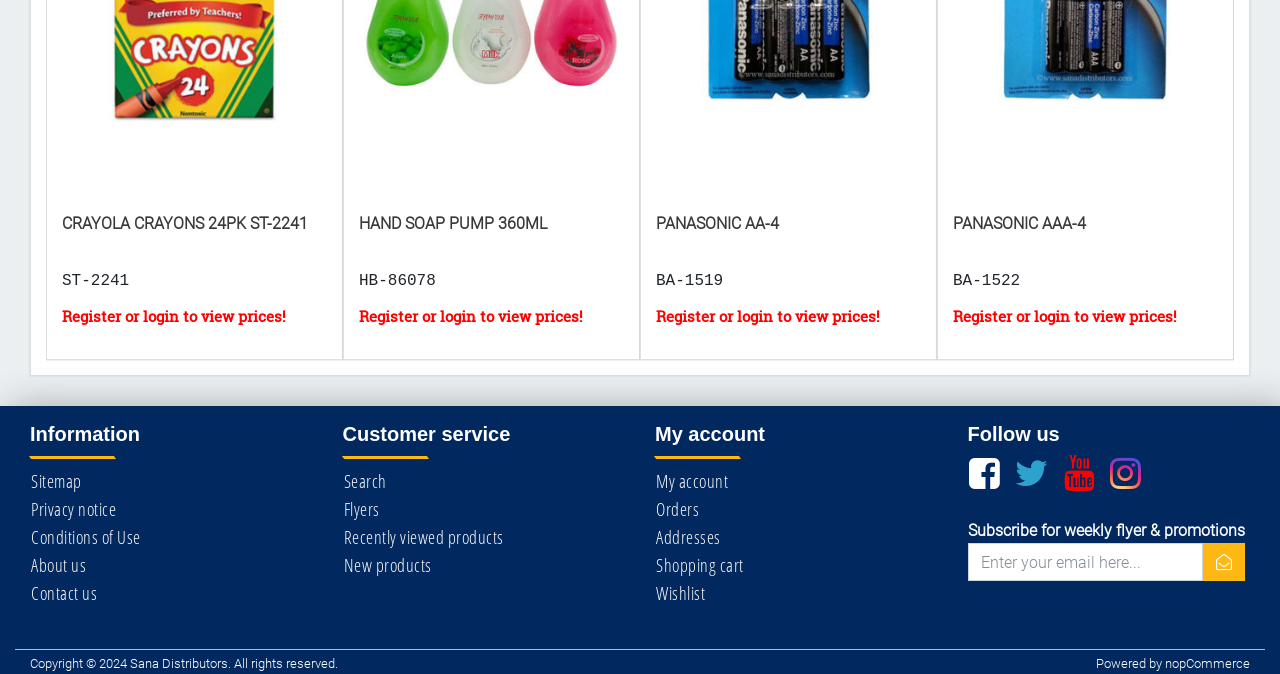Locate the bounding box coordinates of the element that should be clicked to execute the following instruction: "Read feedback from Ted Briff".

None